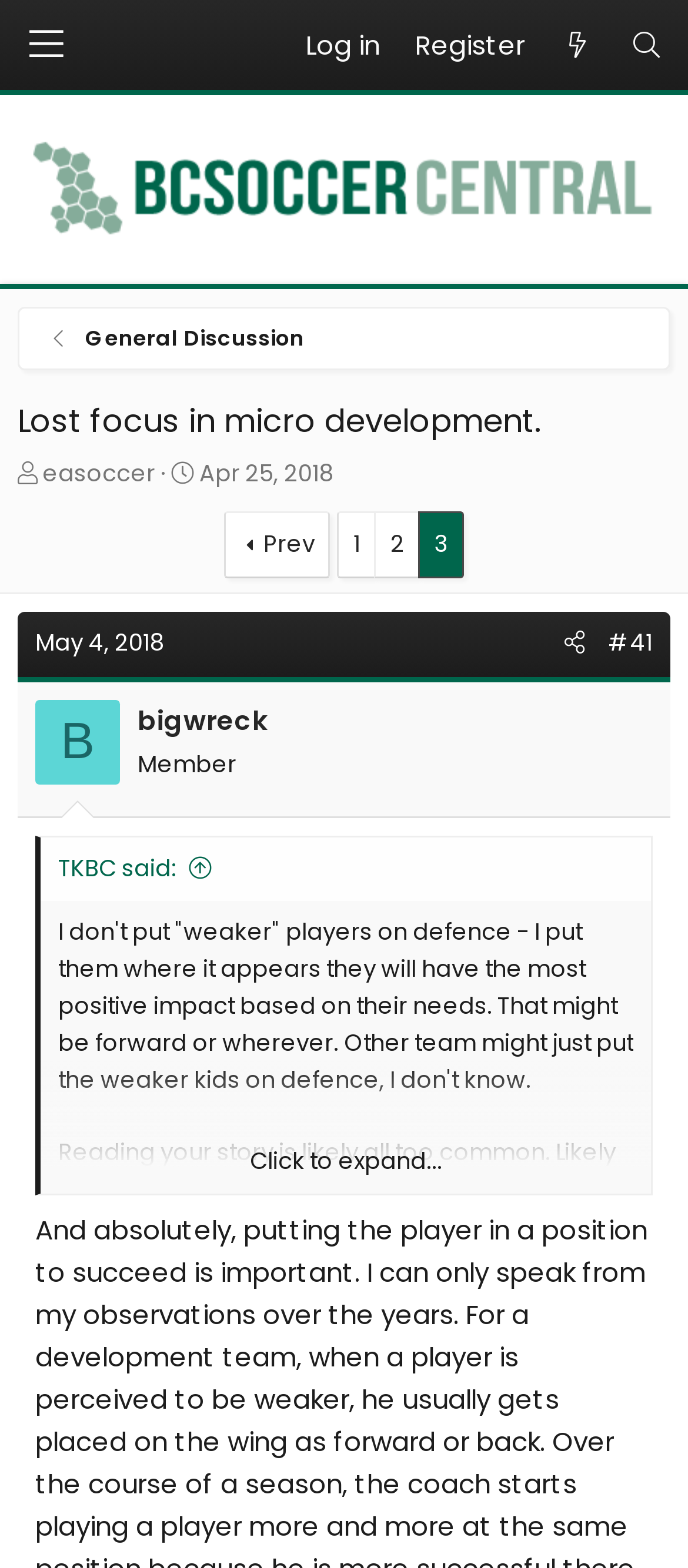Please respond to the question with a concise word or phrase:
What is the date of the post?

Apr 25, 2018